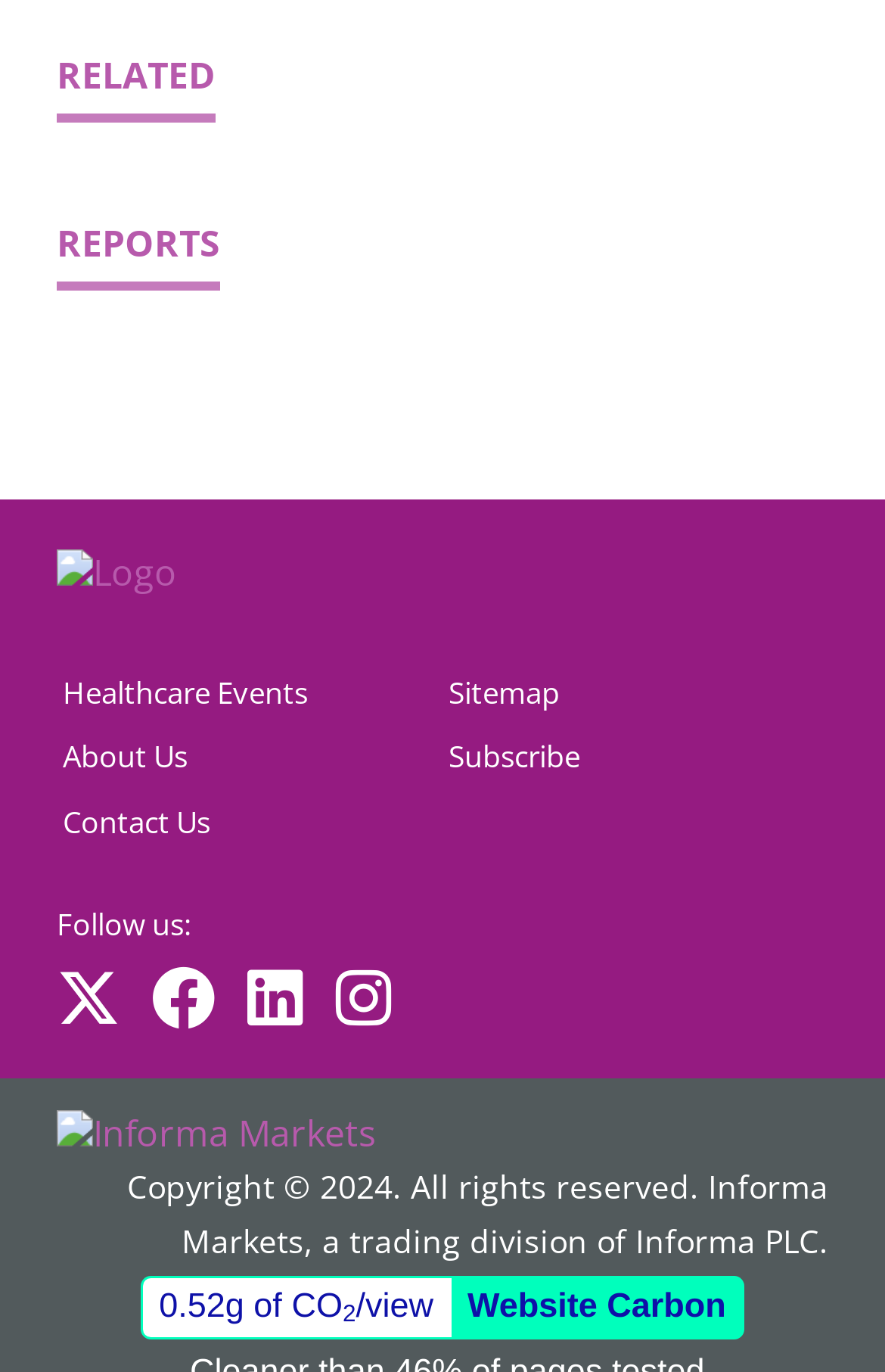What is the text above the social media links?
Please look at the screenshot and answer using one word or phrase.

Follow us: